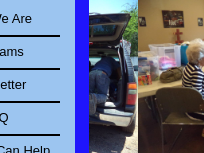Describe the image with as much detail as possible.

The image features two distinct scenes depicting community support and engagement. On the left side, a person is seen leaning into the open trunk of a vehicle, indicating a moment of activity likely related to delivering goods, possibly for a charitable cause. This imagery emphasizes the involvement of volunteers or community members in a mission to help others.

On the right side, an elderly woman is seated at a table adorned with various items, suggesting an environment of organization or distribution, likely related to community services or ministries. The atmosphere hints at care and personal connection, emphasizing the nurturing aspect of community work.

Accompanying these visuals is a sidebar containing headings such as "Who We Are," "Programs," "Newsletter," "FAQ," and "How You Can Help." This layout conveys information about the organization’s mission and invites community members to learn more and participate in its initiatives. Overall, the image captures the essence of community service, showcasing active participation and the importance of outreach in helping those in need.